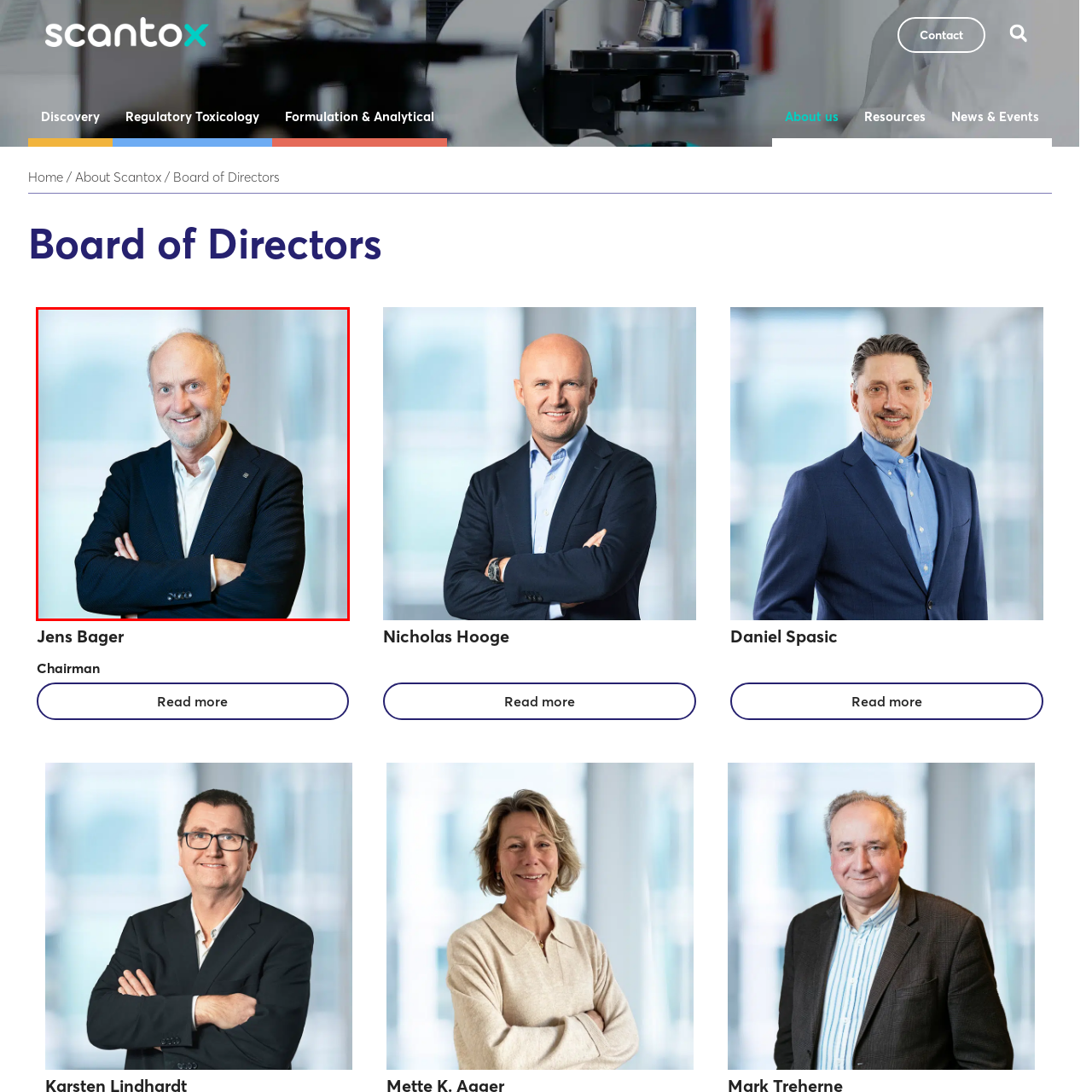What is the background of the image?
Inspect the image surrounded by the red bounding box and answer the question using a single word or a short phrase.

Softly blurred modern office environment